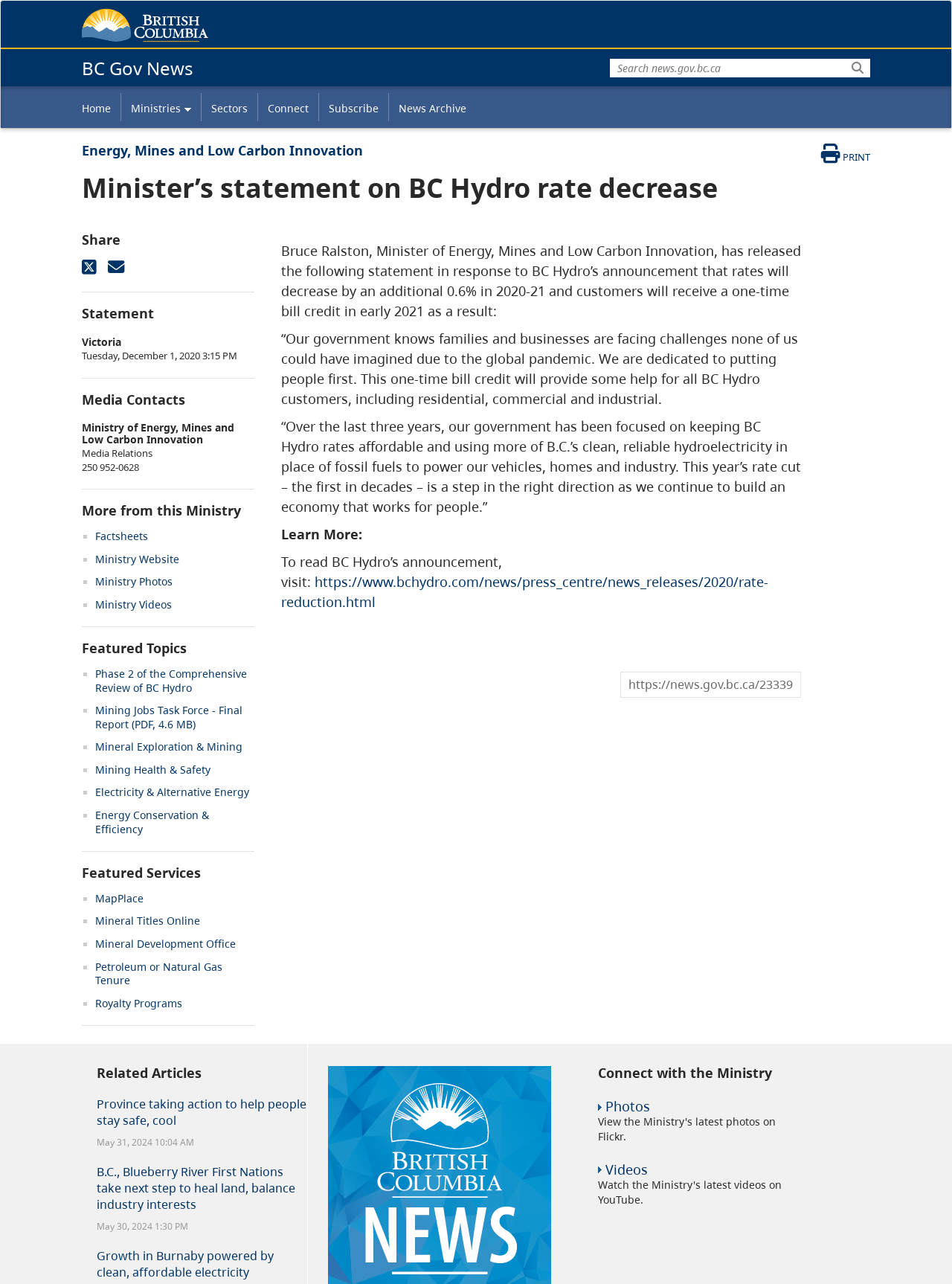Identify the bounding box coordinates for the region of the element that should be clicked to carry out the instruction: "Share this page". The bounding box coordinates should be four float numbers between 0 and 1, i.e., [left, top, right, bottom].

[0.086, 0.182, 0.267, 0.196]